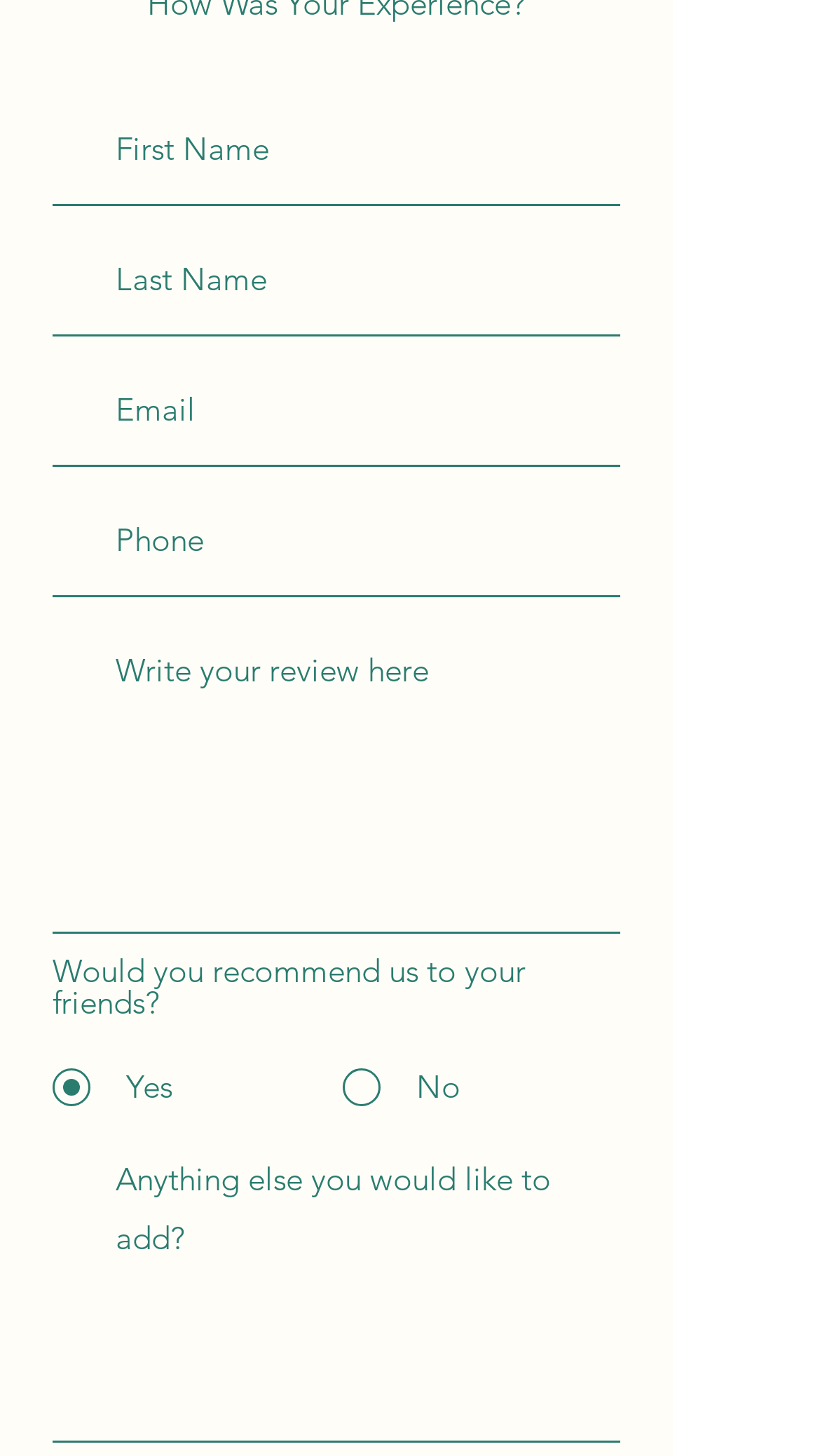Determine the bounding box for the described HTML element: "http://www.nylpi.org/". Ensure the coordinates are four float numbers between 0 and 1 in the format [left, top, right, bottom].

None